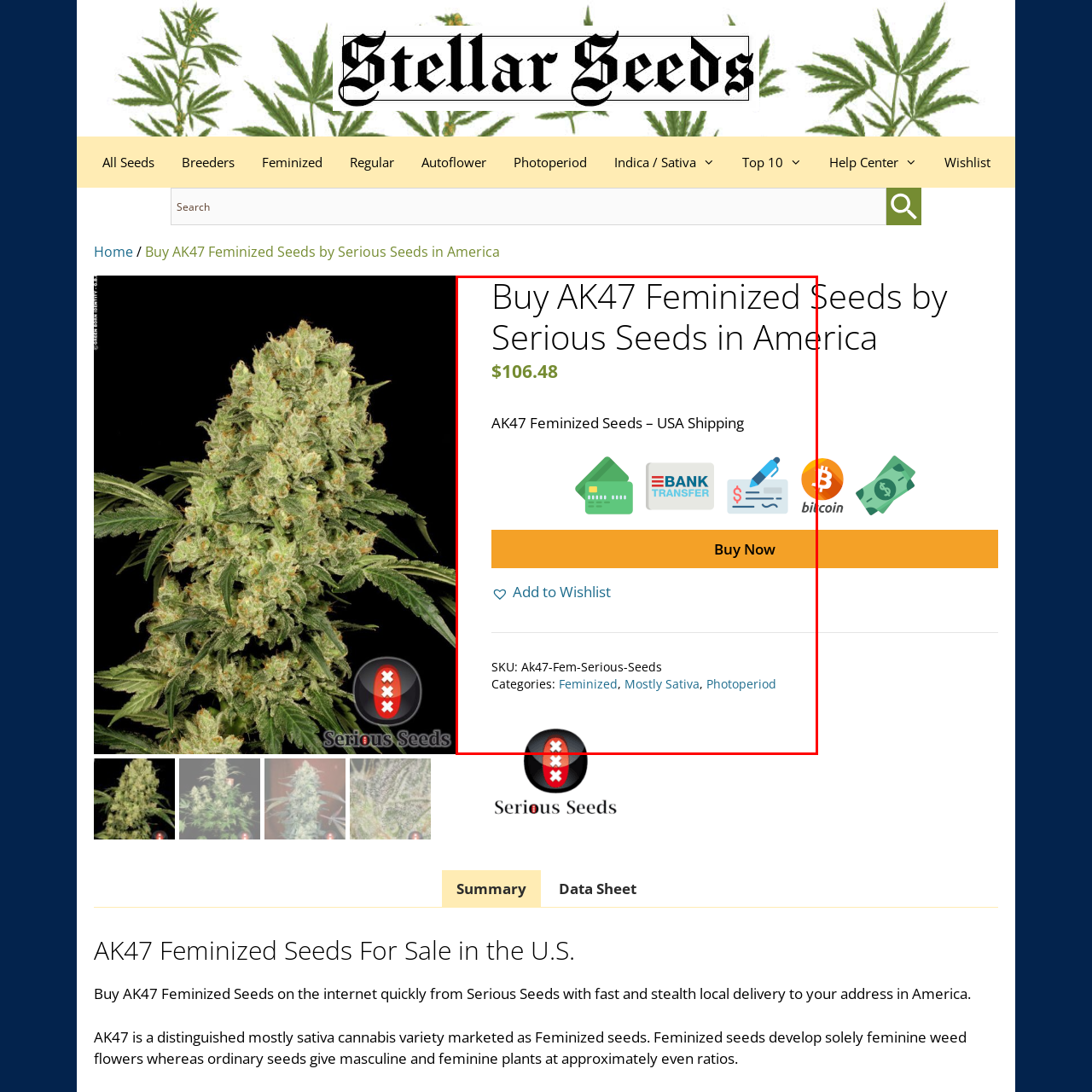Inspect the image surrounded by the red border and give a one-word or phrase answer to the question:
What is the SKU number of the product?

Ak47-Fem-Serious-Seeds